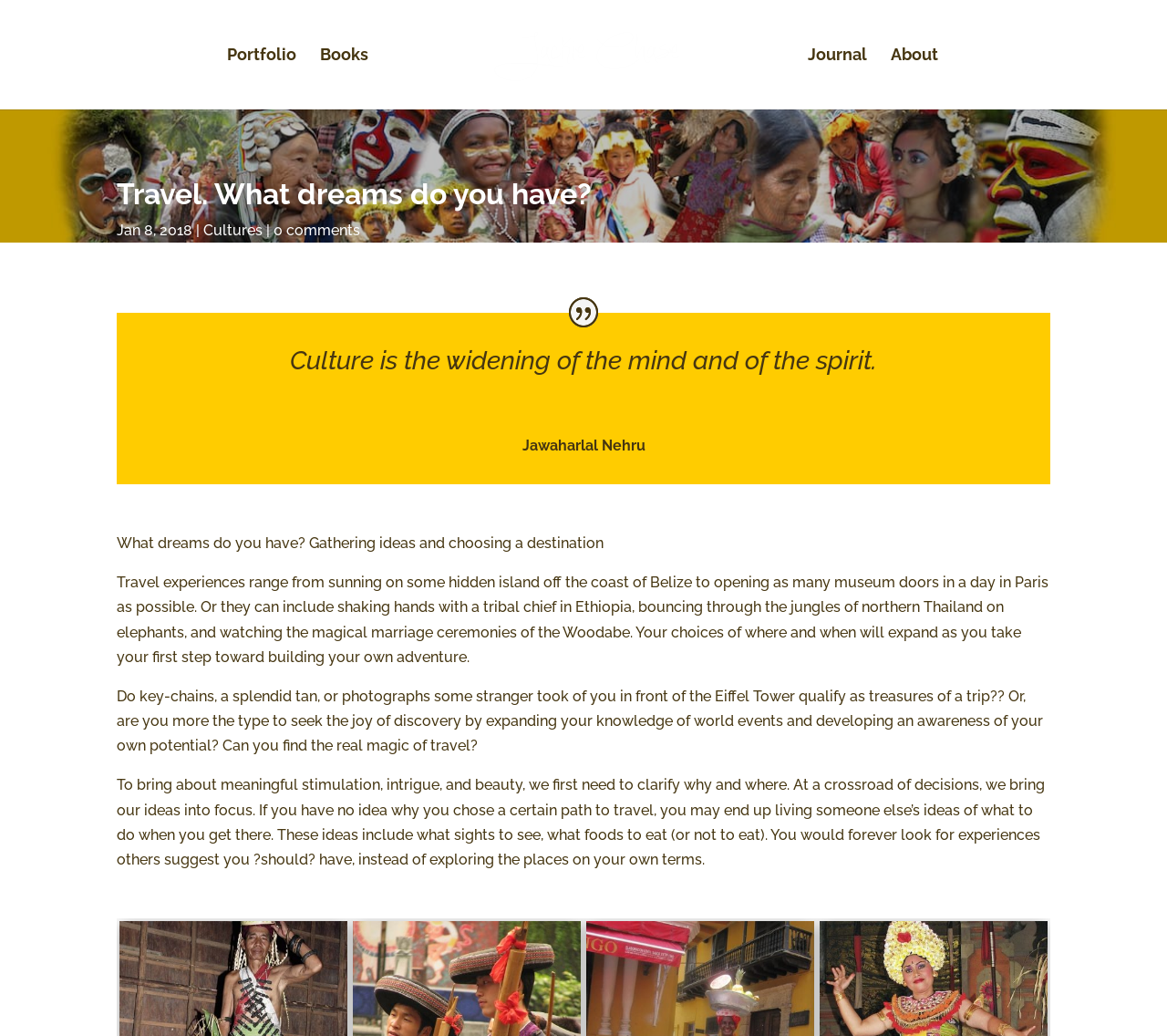Who is the author of the quote about culture?
Please respond to the question with a detailed and well-explained answer.

The StaticText element with the text 'Jawaharlal Nehru' is positioned below the quote about culture, indicating that Jawaharlal Nehru is the author of the quote.